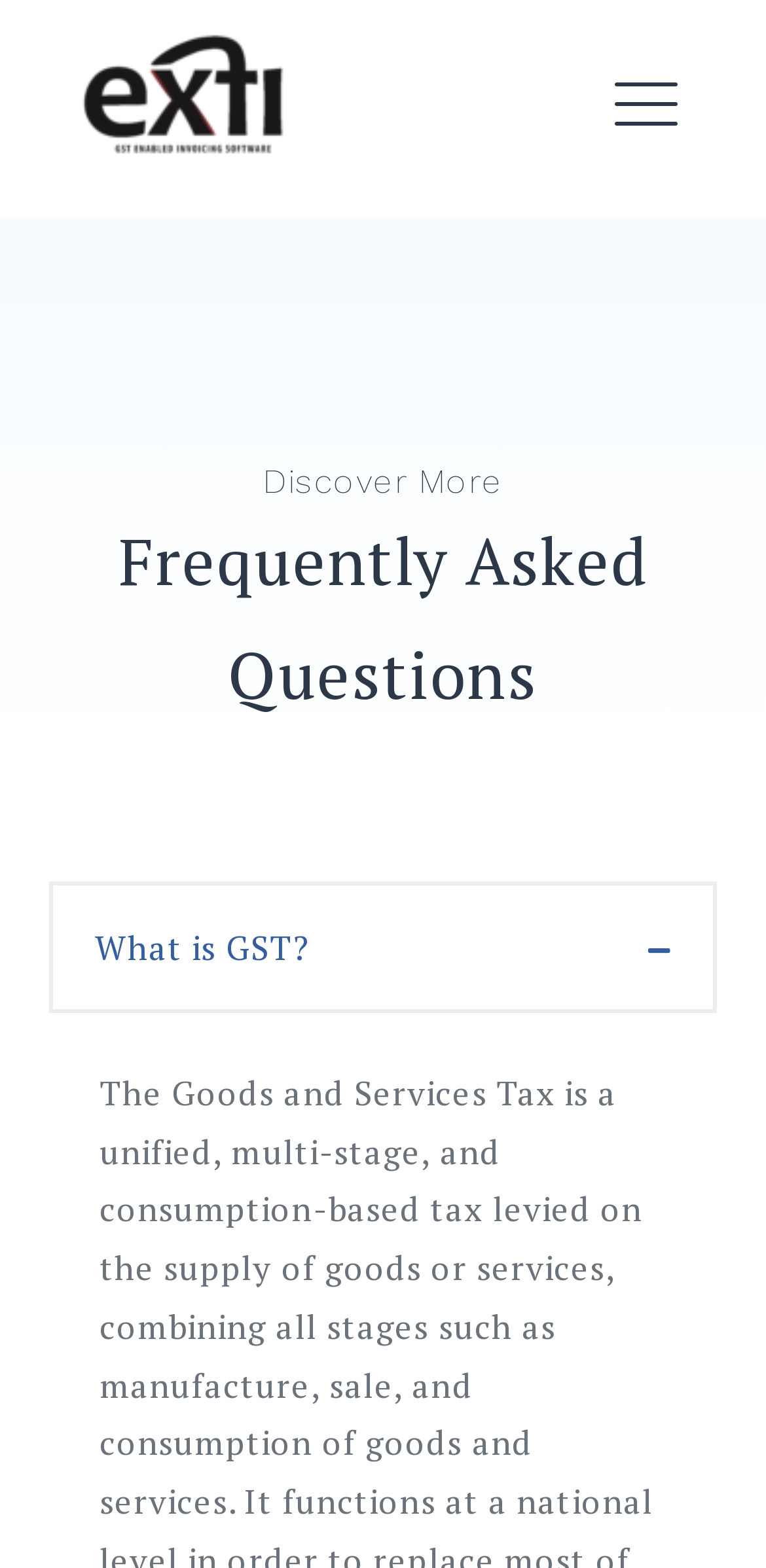Please locate the bounding box coordinates of the element that should be clicked to achieve the given instruction: "go to FAQ page".

[0.064, 0.318, 0.936, 0.391]